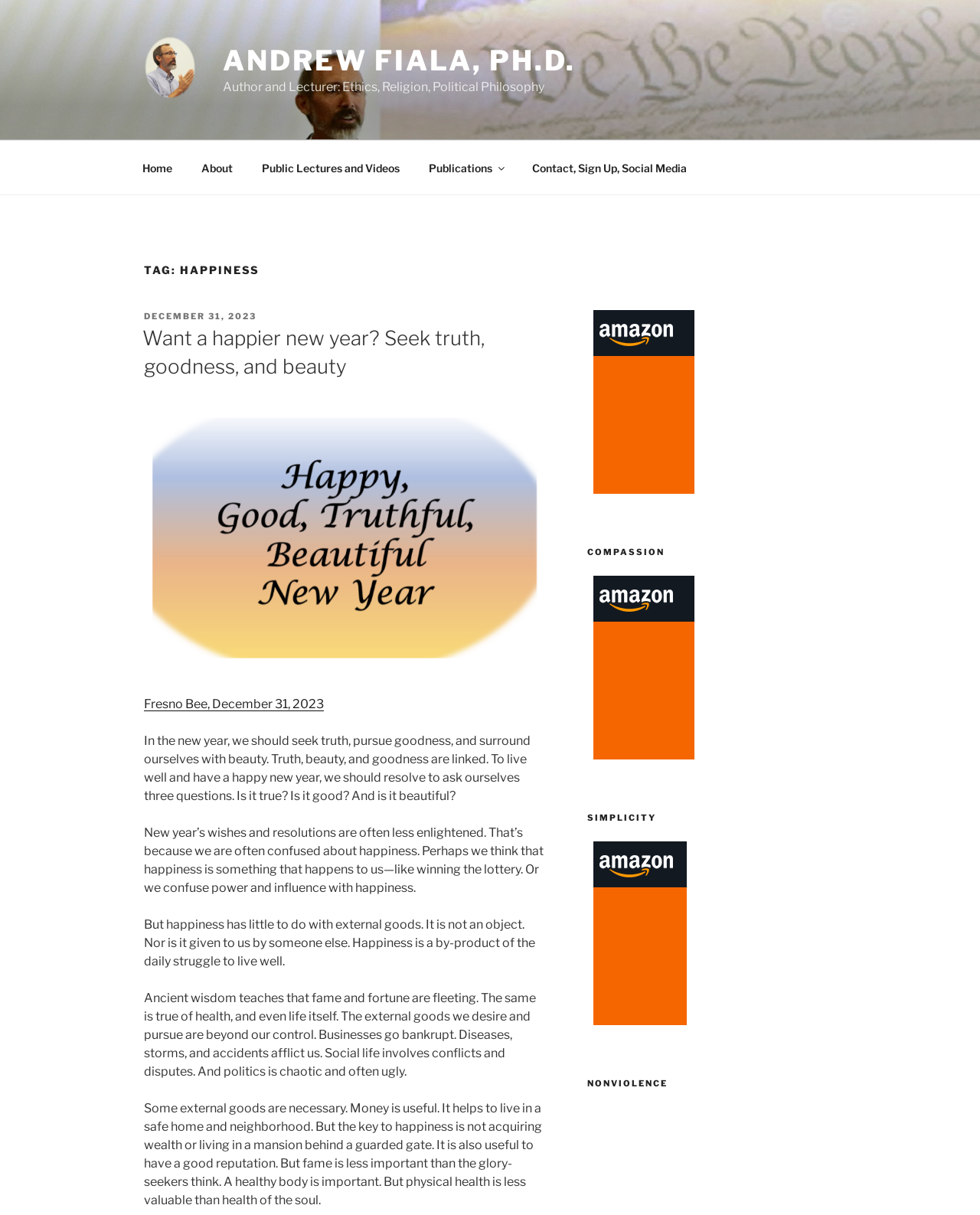Please identify the bounding box coordinates of the clickable area that will fulfill the following instruction: "Contact the author through the 'Contact, Sign Up, Social Media' link". The coordinates should be in the format of four float numbers between 0 and 1, i.e., [left, top, right, bottom].

[0.529, 0.123, 0.714, 0.153]